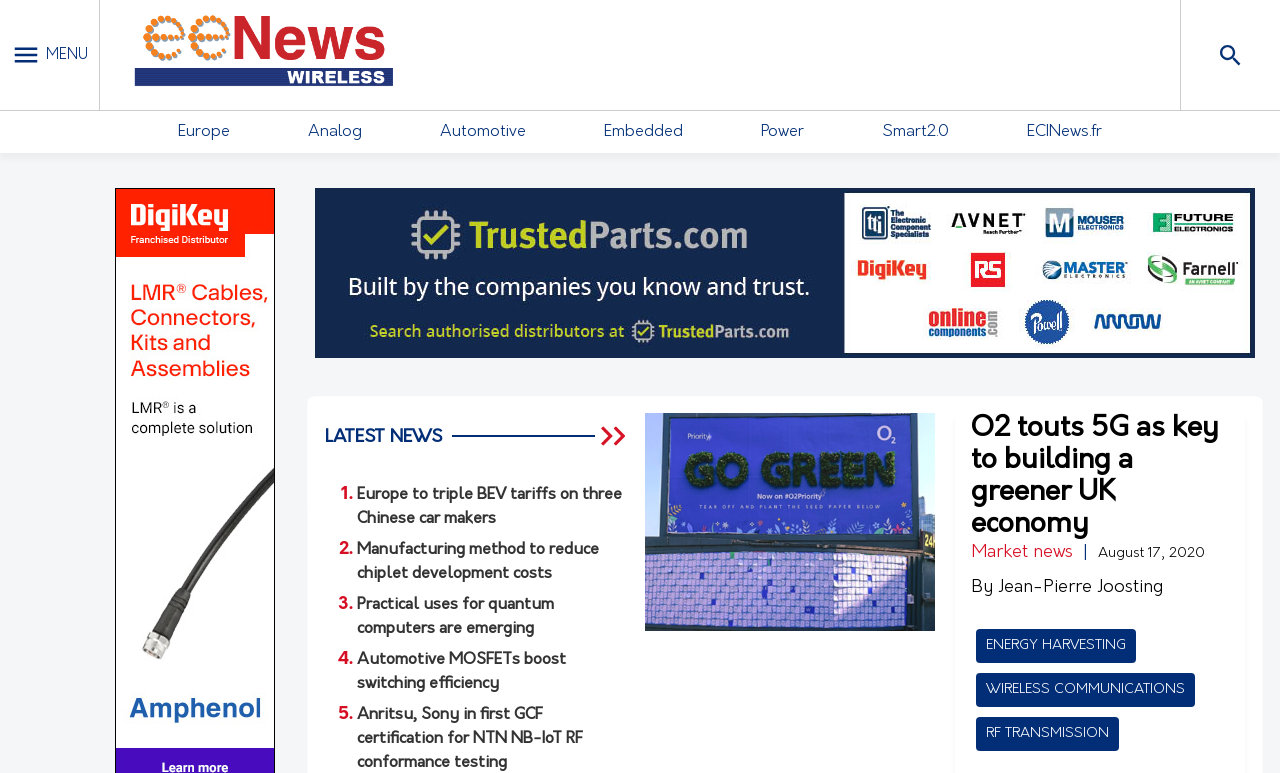Determine the bounding box coordinates of the element that should be clicked to execute the following command: "Click the logo".

[0.095, 0.002, 0.319, 0.141]